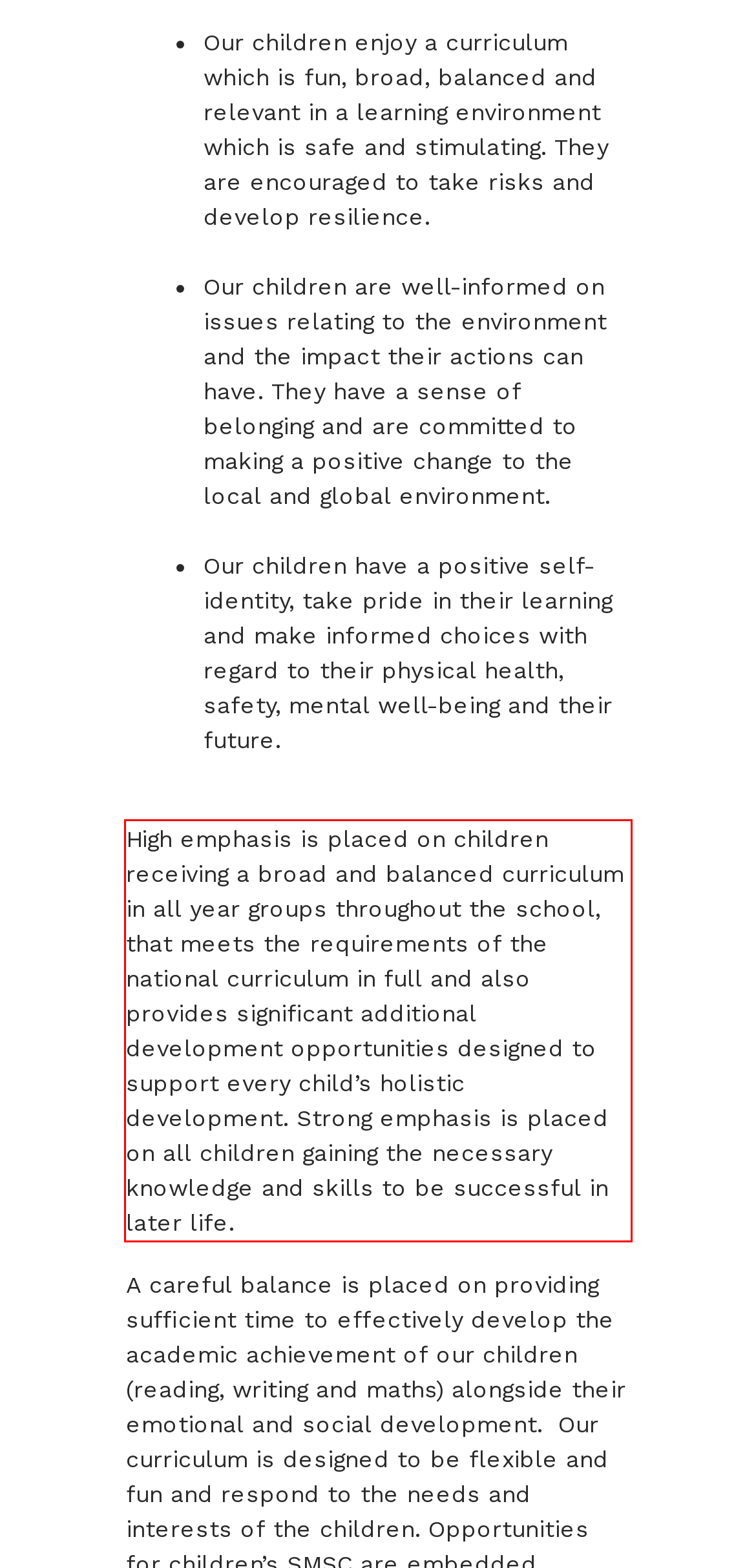Given a screenshot of a webpage containing a red bounding box, perform OCR on the text within this red bounding box and provide the text content.

High emphasis is placed on children receiving a broad and balanced curriculum in all year groups throughout the school, that meets the requirements of the national curriculum in full and also provides significant additional development opportunities designed to support every child’s holistic development. Strong emphasis is placed on all children gaining the necessary knowledge and skills to be successful in later life.